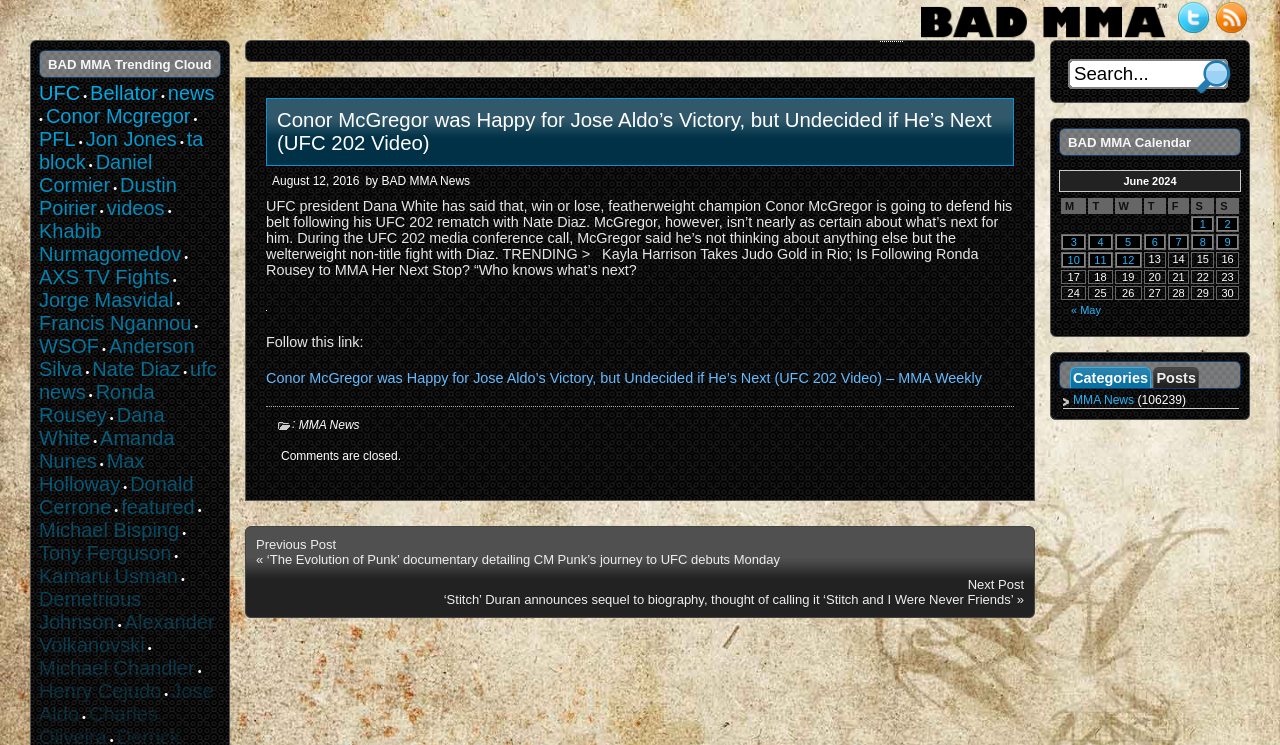Review the image closely and give a comprehensive answer to the question: What is the purpose of the textbox at the top right corner?

I found the purpose of the textbox by looking at the StaticText element with the text 'Search...' which is located next to the textbox, indicating that the textbox is for searching purposes.